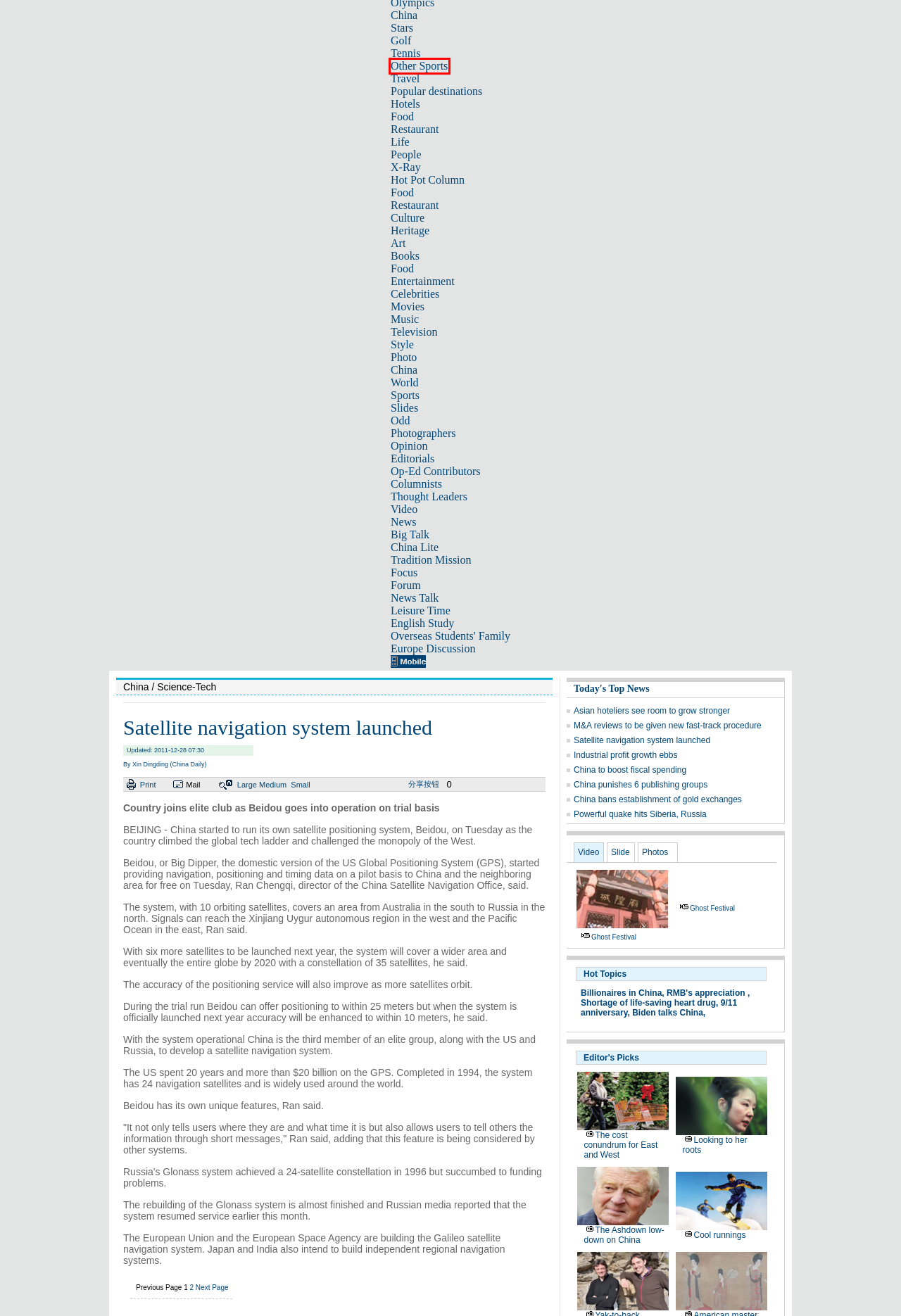Review the webpage screenshot and focus on the UI element within the red bounding box. Select the best-matching webpage description for the new webpage that follows after clicking the highlighted element. Here are the candidates:
A. Celebrities
 - Chinadaily US Edition
B. Team China - USA - Chinadaily.com.cn
C. Popular destinations - USA - Chinadaily.com.cn
D. Heritage - USA - Chinadaily.com.cn
E. Video News - China, World, Sport, Life, Business - China Daily USA
F. Other Sports - USA - Chinadaily.com.cn
G. Editorials - USA - Chinadaily.com.cn
H. Stars - USA - Chinadaily.com.cn

F